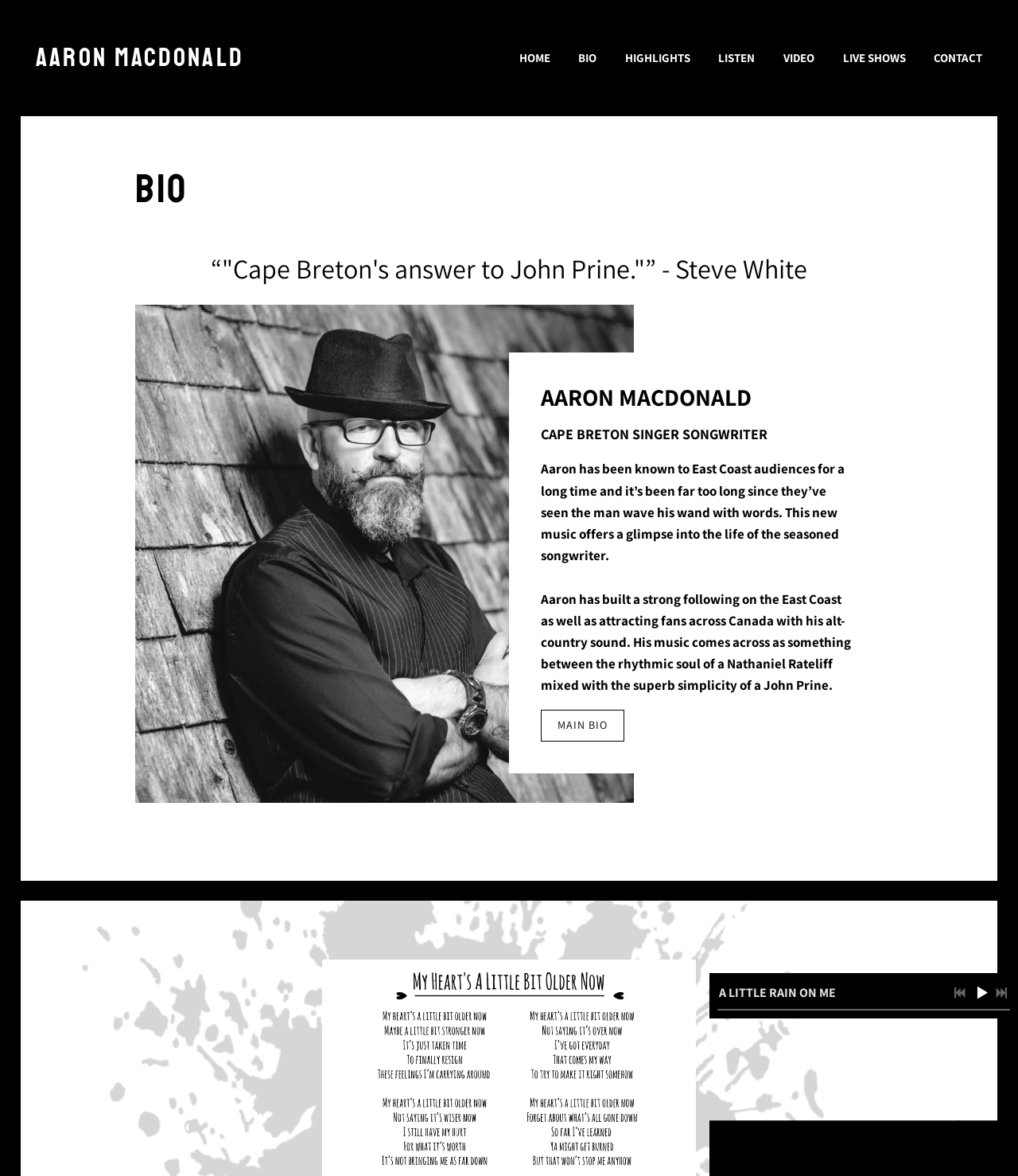Please identify the bounding box coordinates of the element I need to click to follow this instruction: "Read the MAIN BIO".

[0.531, 0.604, 0.613, 0.631]